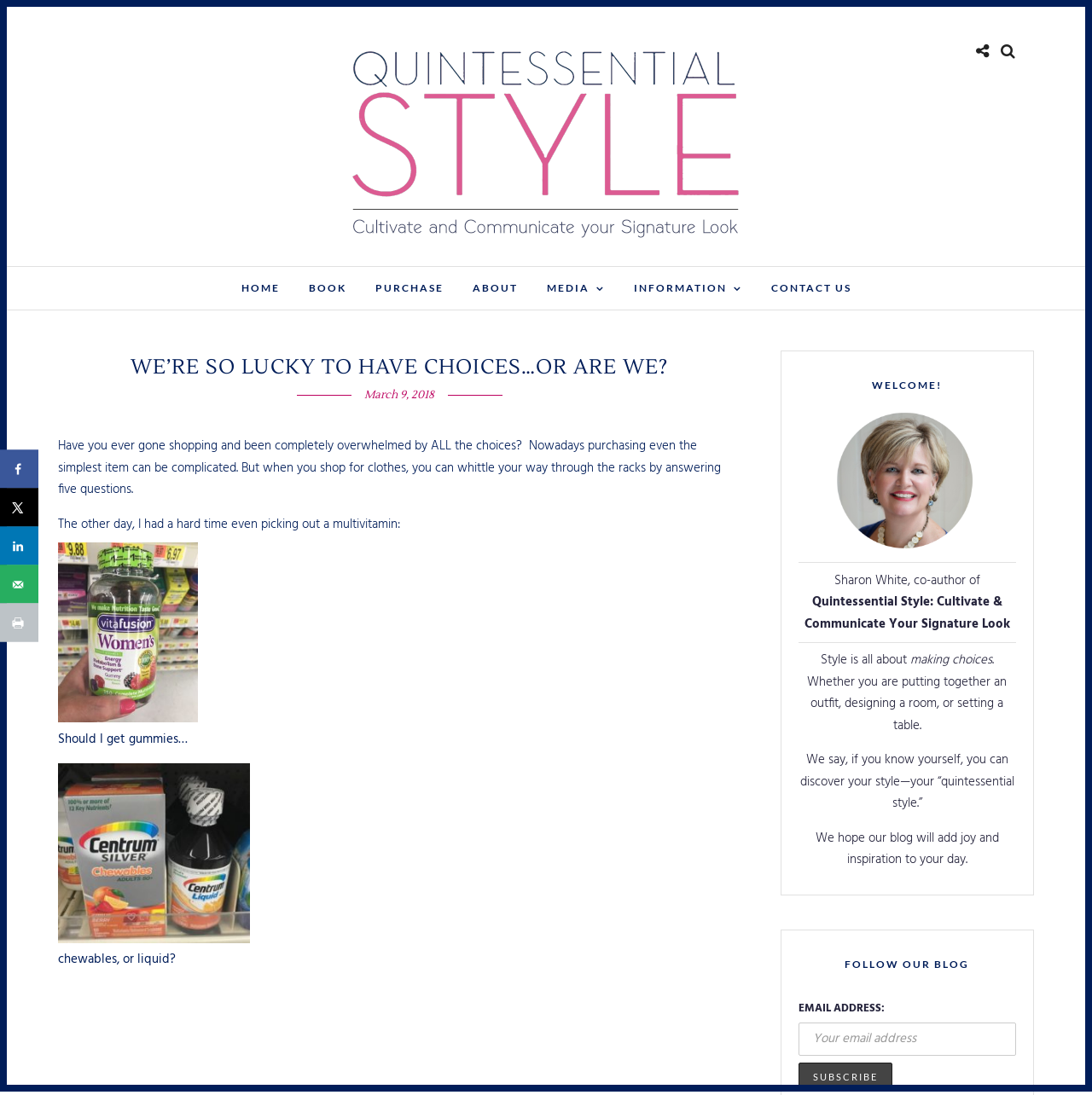Please determine the bounding box coordinates of the clickable area required to carry out the following instruction: "Subscribe to the blog". The coordinates must be four float numbers between 0 and 1, represented as [left, top, right, bottom].

[0.731, 0.97, 0.817, 0.997]